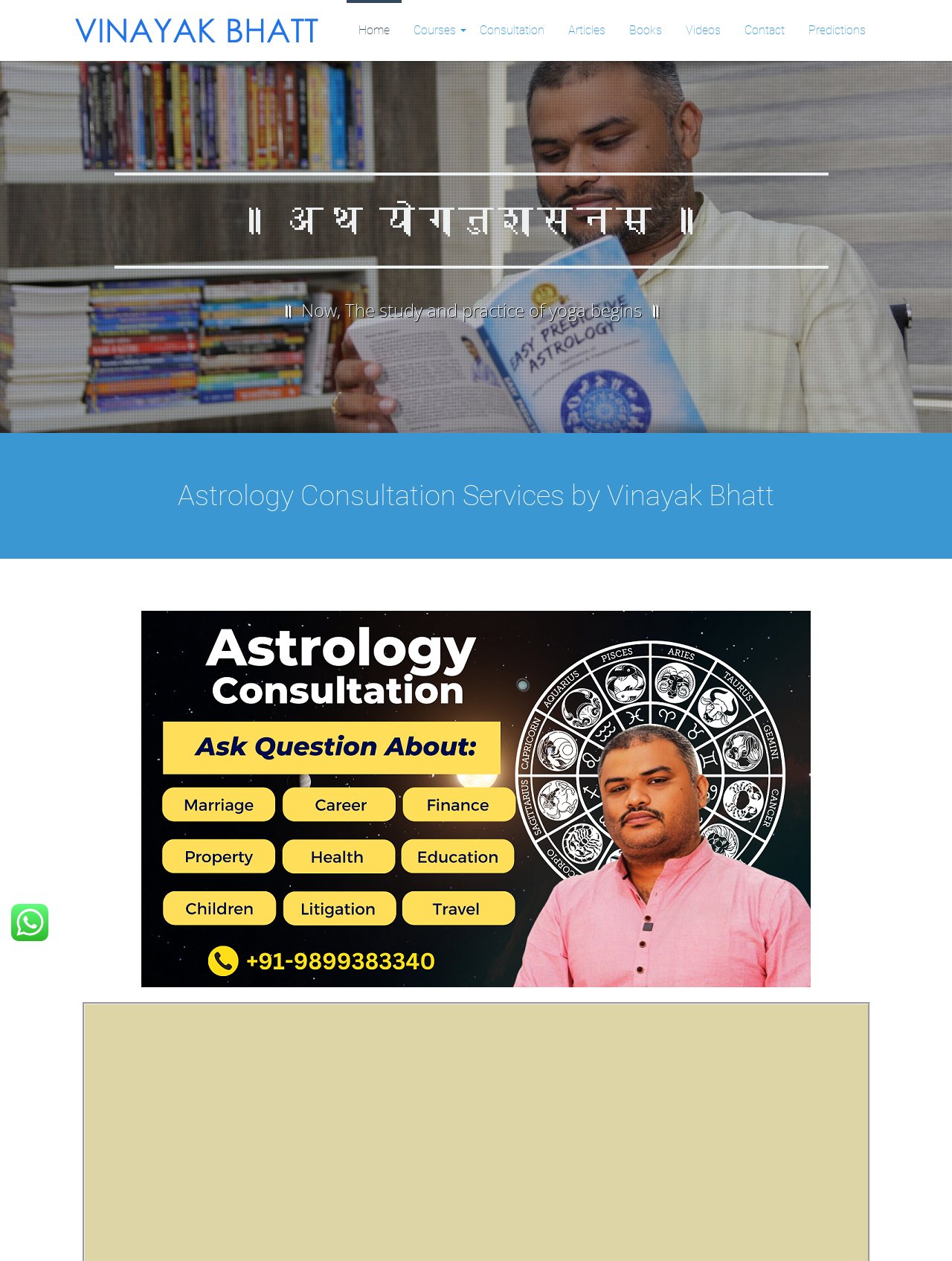What is the phrase written in a different language on the webpage?
Using the visual information, answer the question in a single word or phrase.

॥ अथ योगानुशासनम् ॥